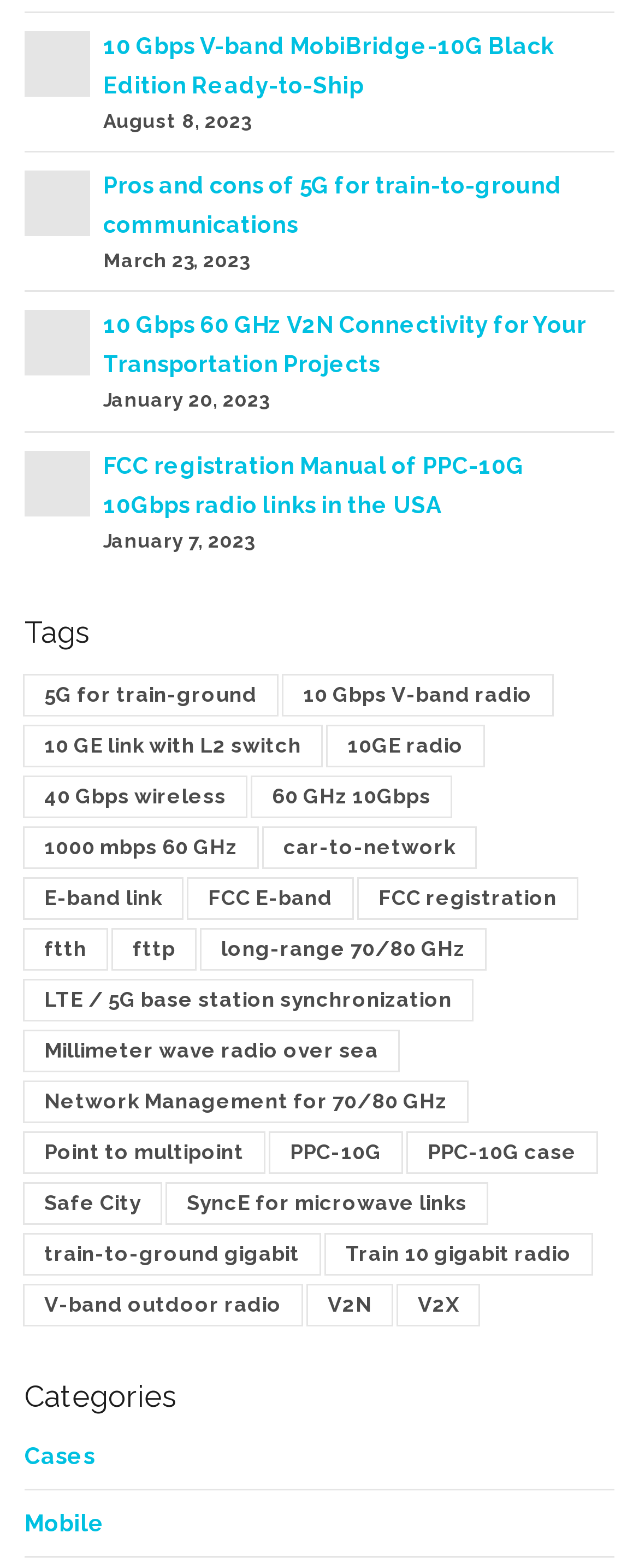Based on the provided description, "FCC registration", find the bounding box of the corresponding UI element in the screenshot.

[0.562, 0.56, 0.903, 0.585]